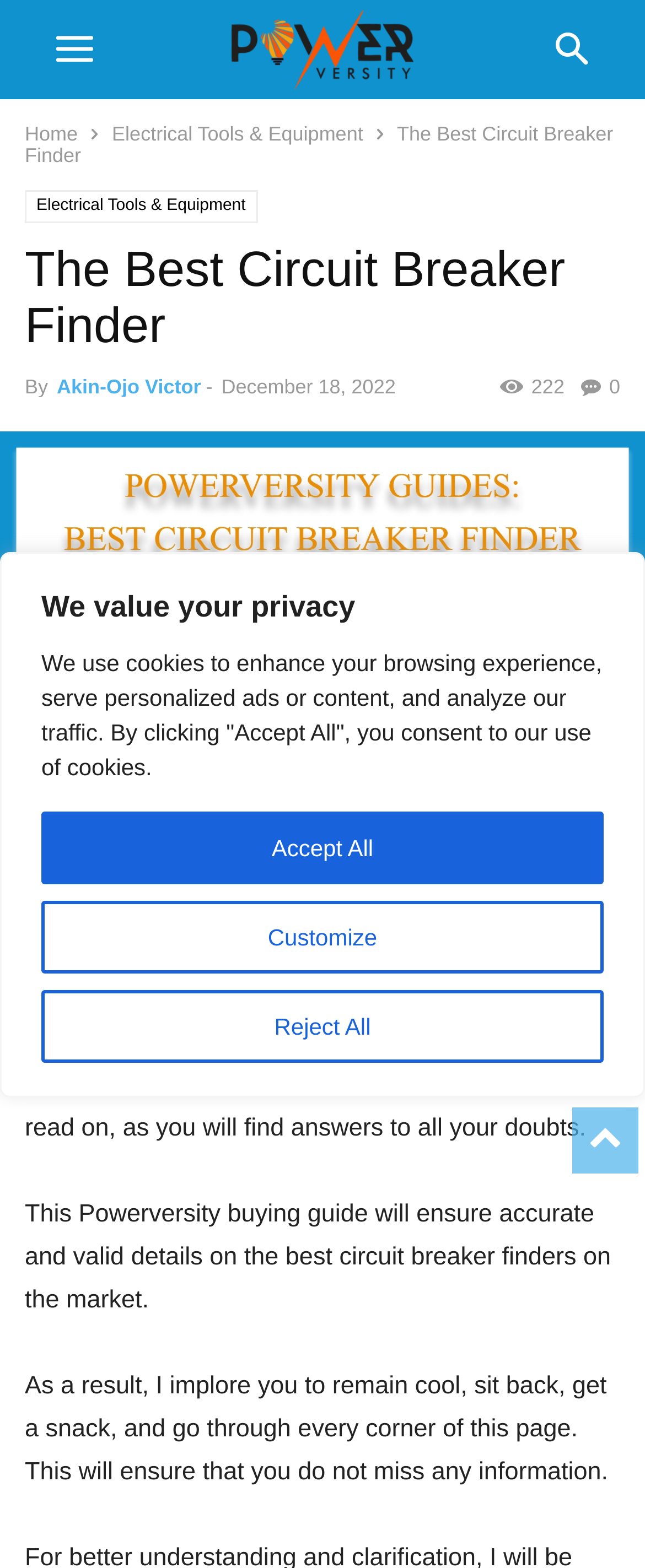Specify the bounding box coordinates for the region that must be clicked to perform the given instruction: "Click the Home link".

[0.038, 0.078, 0.121, 0.093]